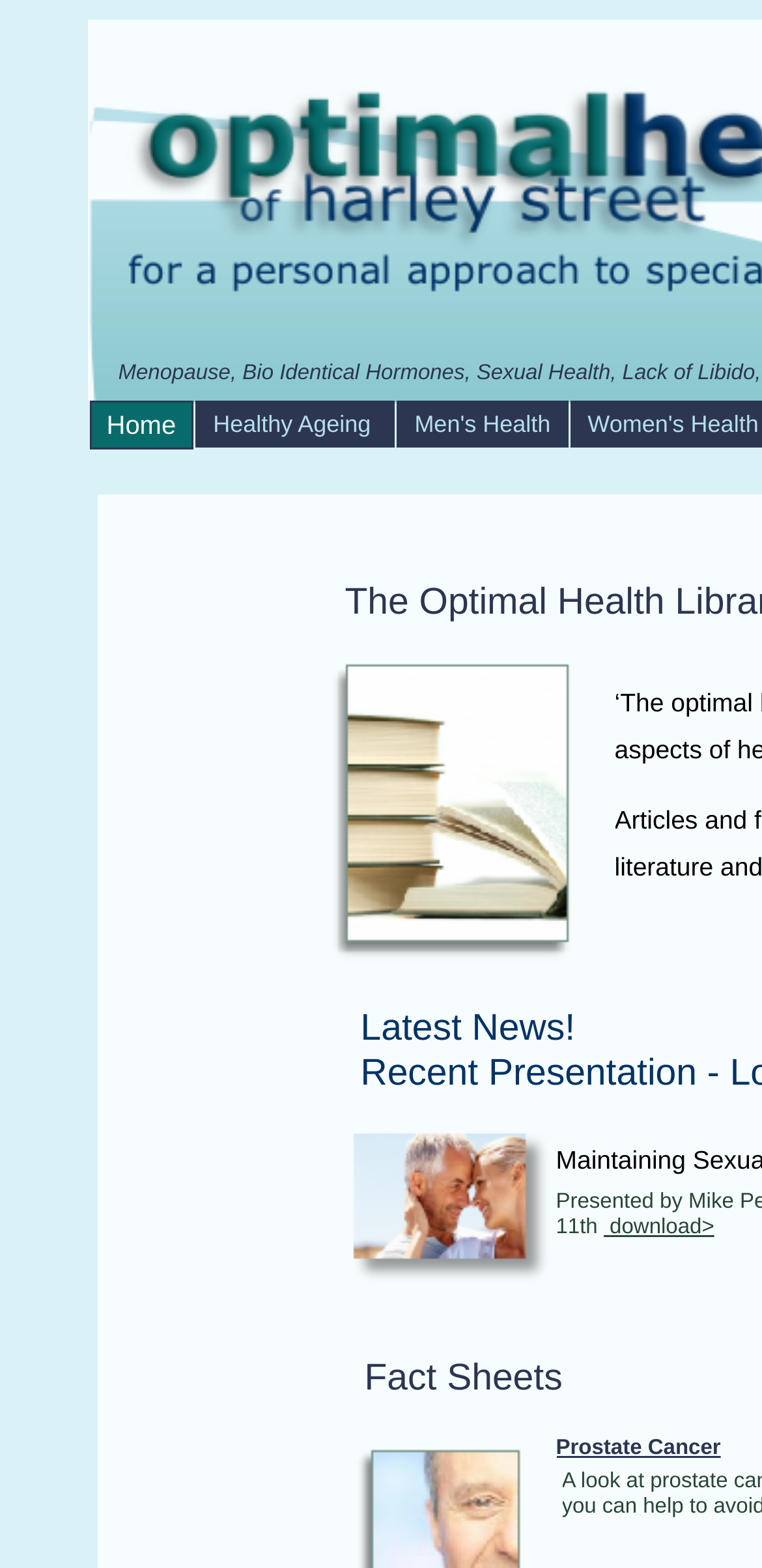Locate and extract the headline of this webpage.

Menopause, Bio Identical Hormones, Sexual Health, Lack of Libido, Erection Problems, Gender Issues, Prostate Cancer, Psychiatry, Cancer